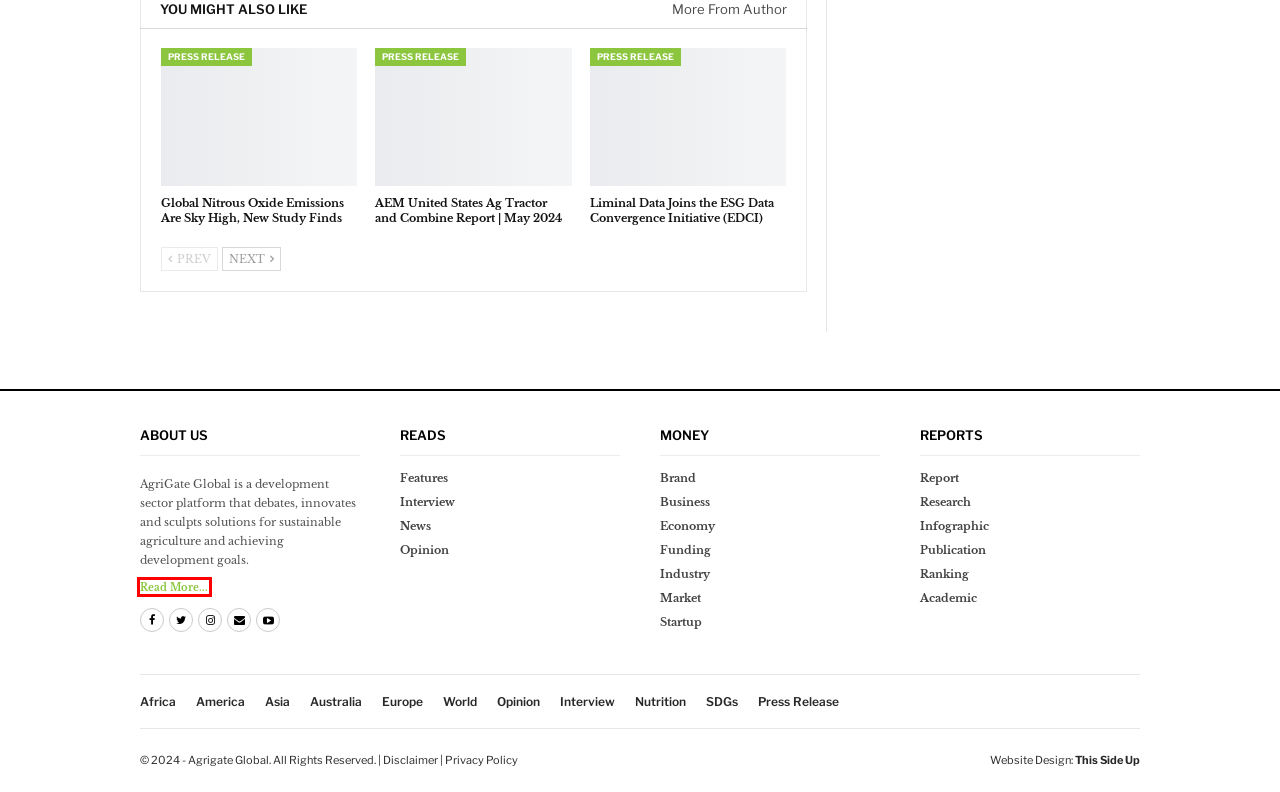You are provided with a screenshot of a webpage highlighting a UI element with a red bounding box. Choose the most suitable webpage description that matches the new page after clicking the element in the bounding box. Here are the candidates:
A. Market – Agrigate Global
B. Report – Agrigate Global
C. Features – Agrigate Global
D. Business – Agrigate Global
E. Industry – Agrigate Global
F. Research – Agrigate Global
G. Academic – Agrigate Global
H. About us – Agrigate Global

H